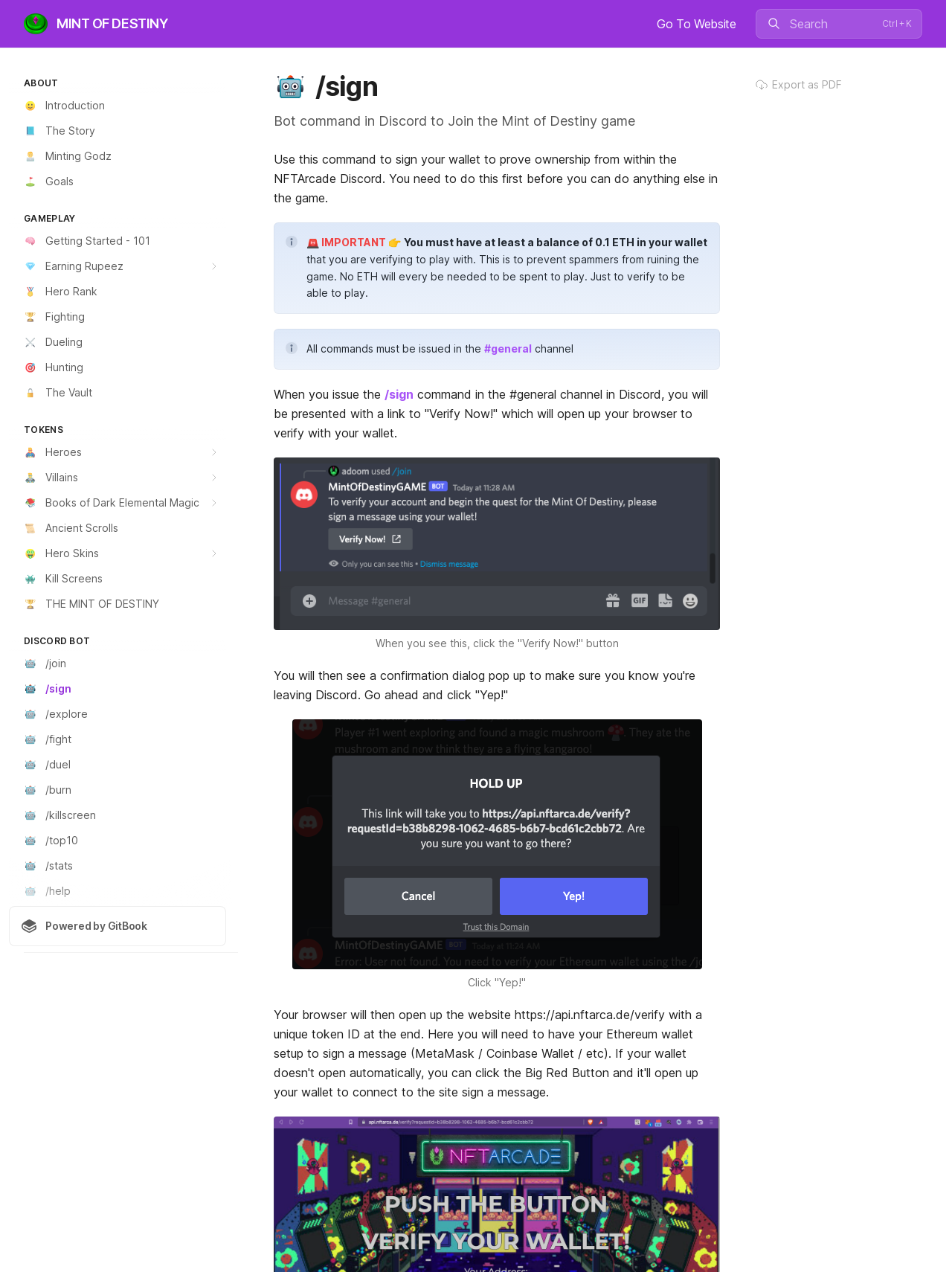What is the minimum balance of ETH required to play the game?
Look at the screenshot and respond with one word or a short phrase.

0.1 ETH